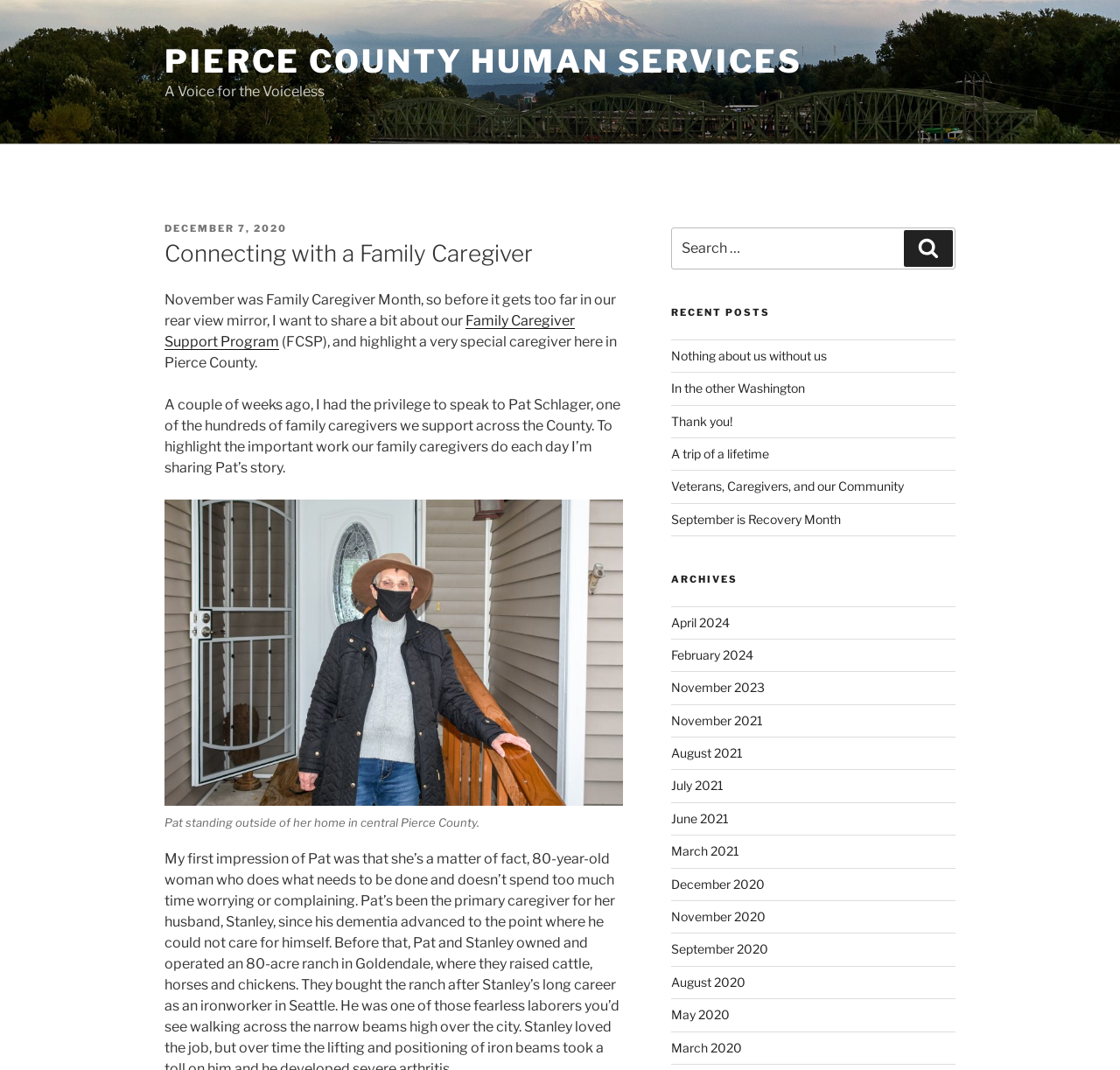Point out the bounding box coordinates of the section to click in order to follow this instruction: "Click on the link to Pat's story".

[0.147, 0.371, 0.554, 0.445]